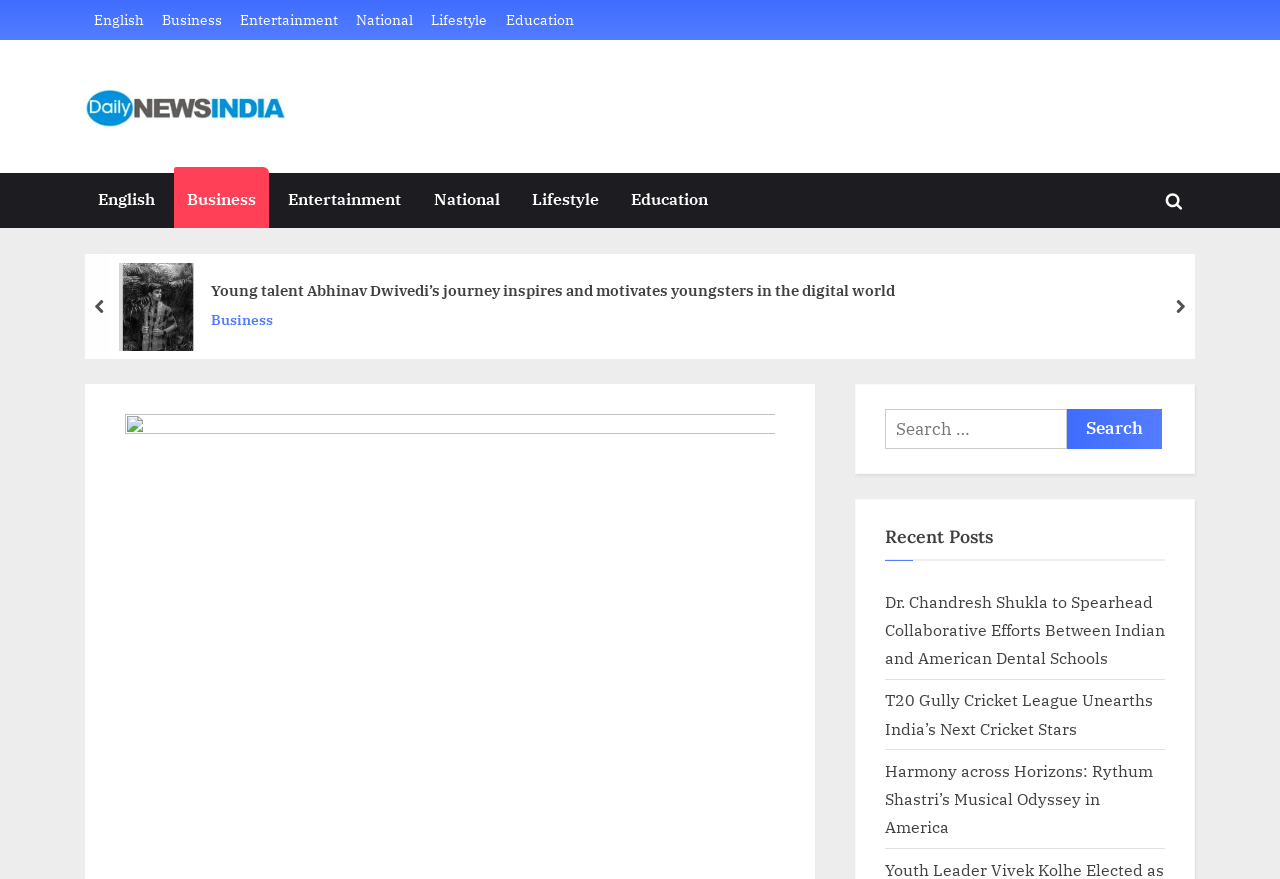How many recent posts are listed?
Please provide a comprehensive answer based on the information in the image.

I found the 'Recent Posts' heading and counted the number of links underneath it, which are 3 recent post links.